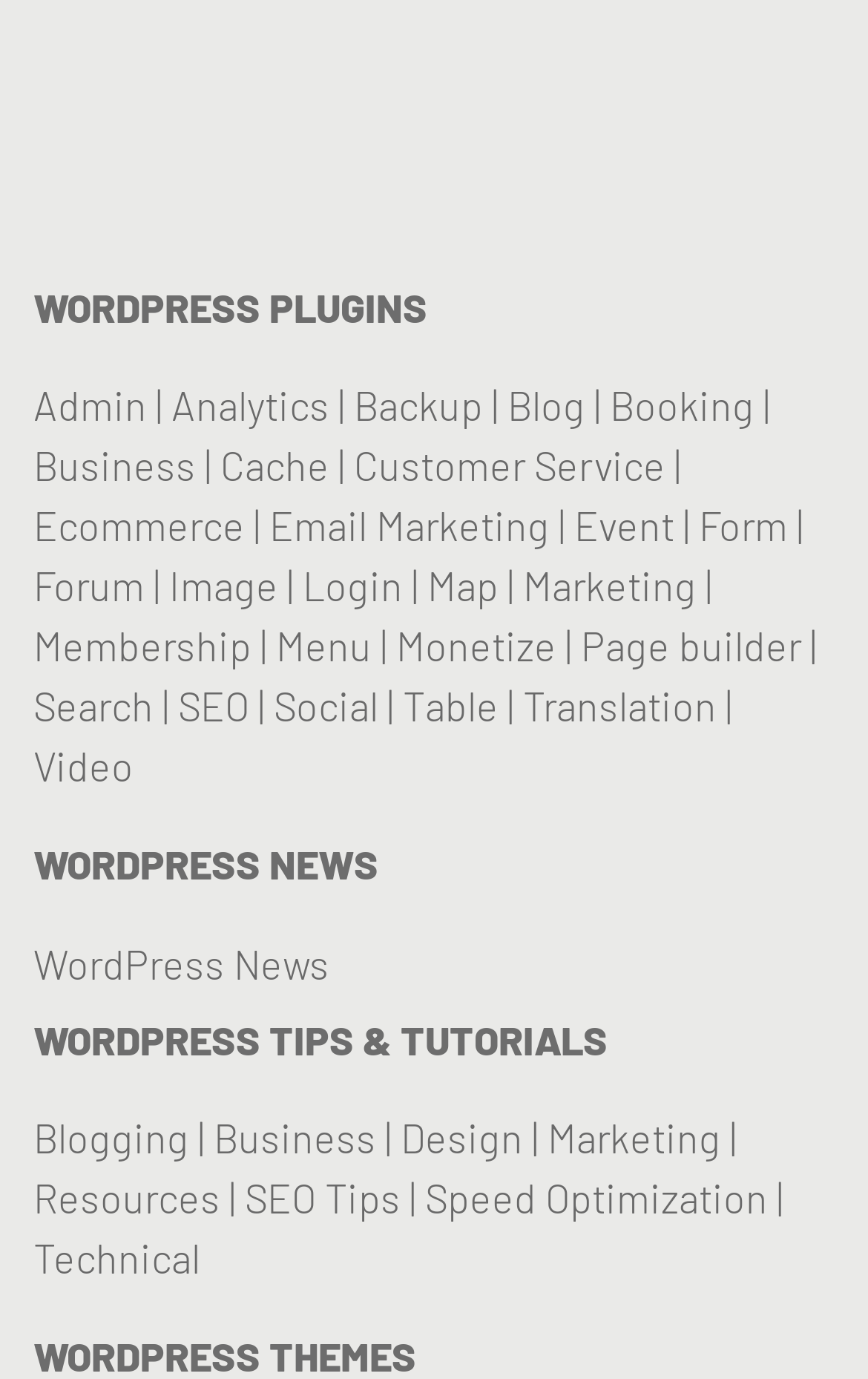Identify the bounding box coordinates of the clickable region to carry out the given instruction: "Visit the Analytics page".

[0.197, 0.276, 0.379, 0.312]